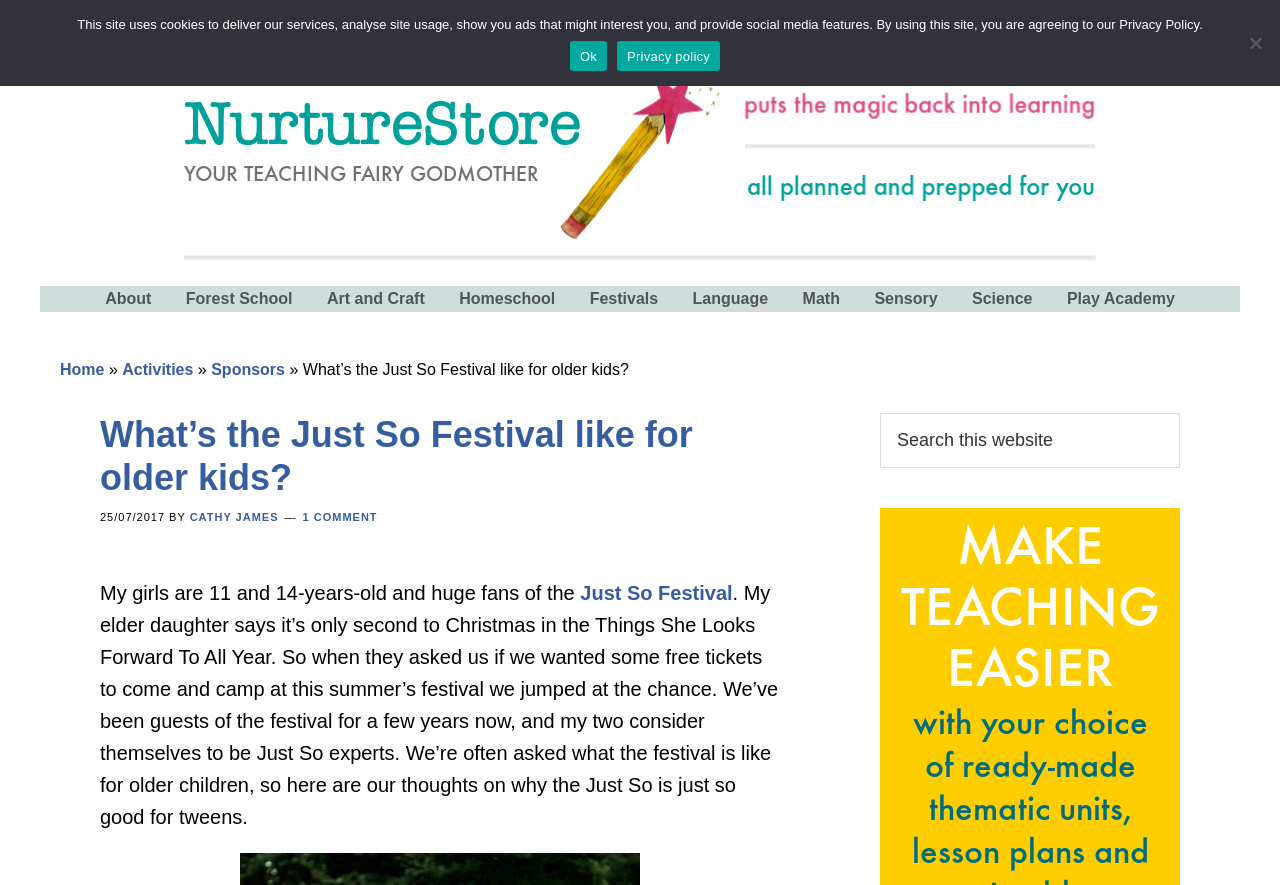How old are the author's daughters?
Based on the screenshot, give a detailed explanation to answer the question.

According to the text 'My girls are 11 and 14-years-old and huge fans of the Just So Festival.', the author's daughters are 11 and 14 years old.